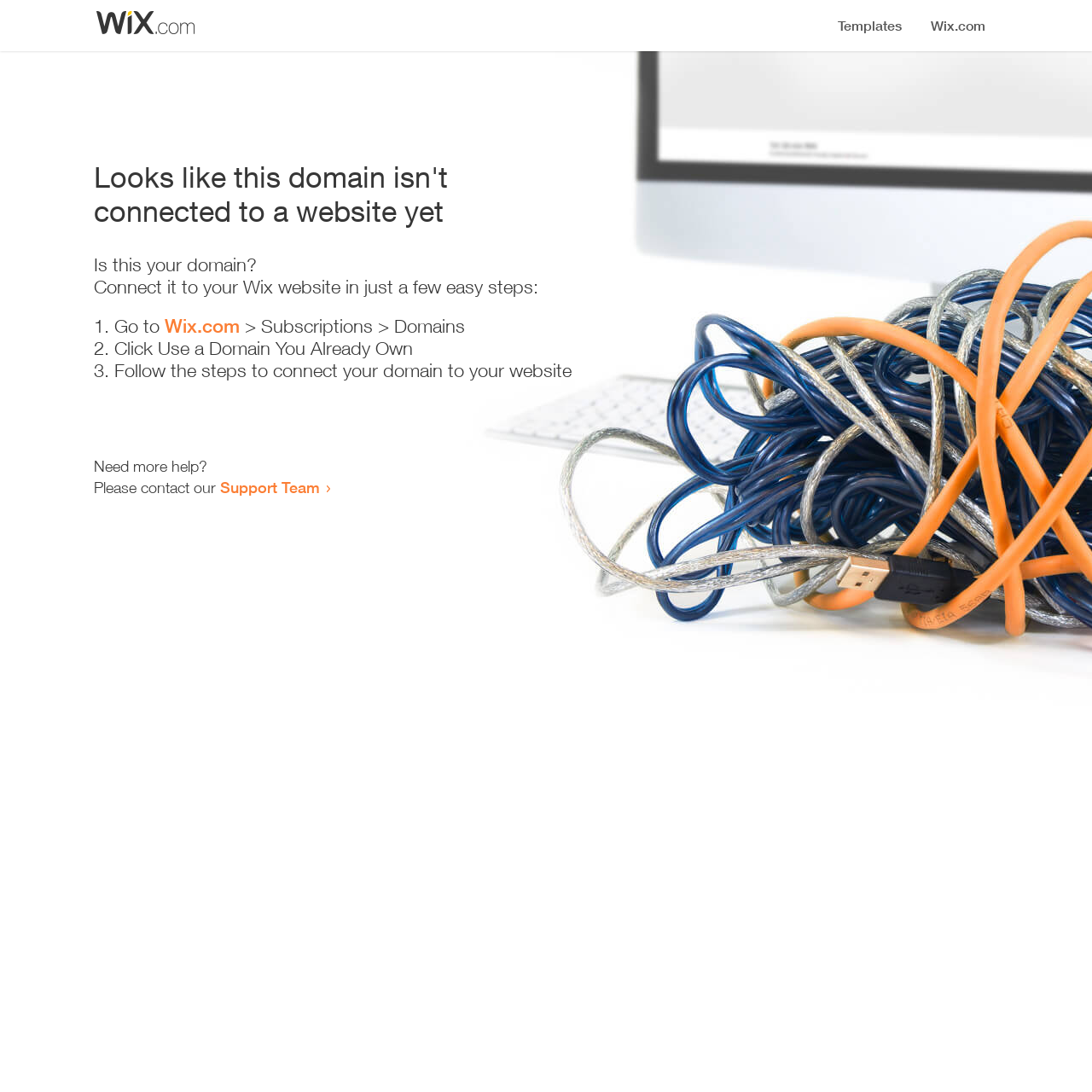Give a one-word or short phrase answer to the question: 
What is the status of the domain?

Not connected